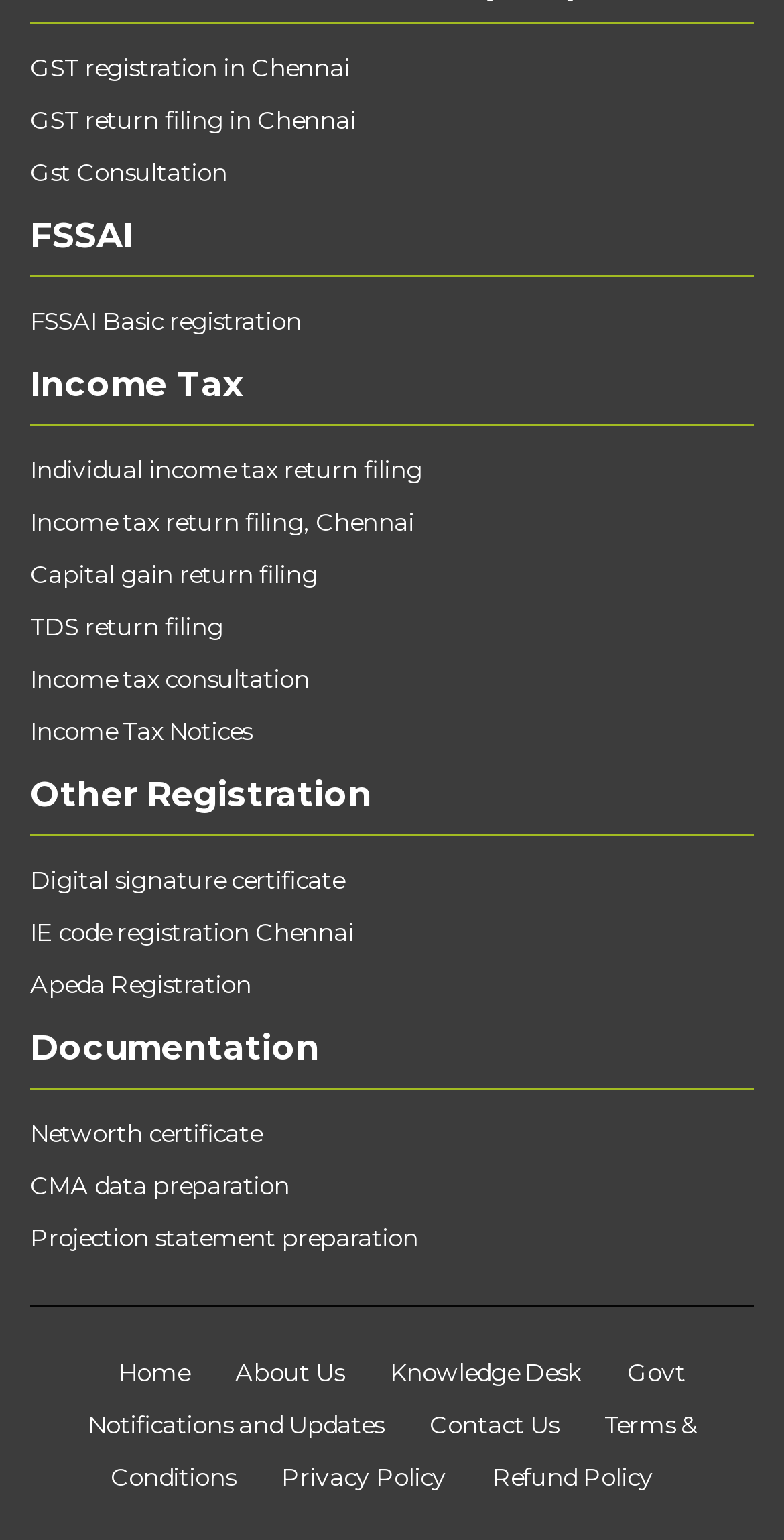Given the description "About Us", determine the bounding box of the corresponding UI element.

[0.274, 0.881, 0.464, 0.901]